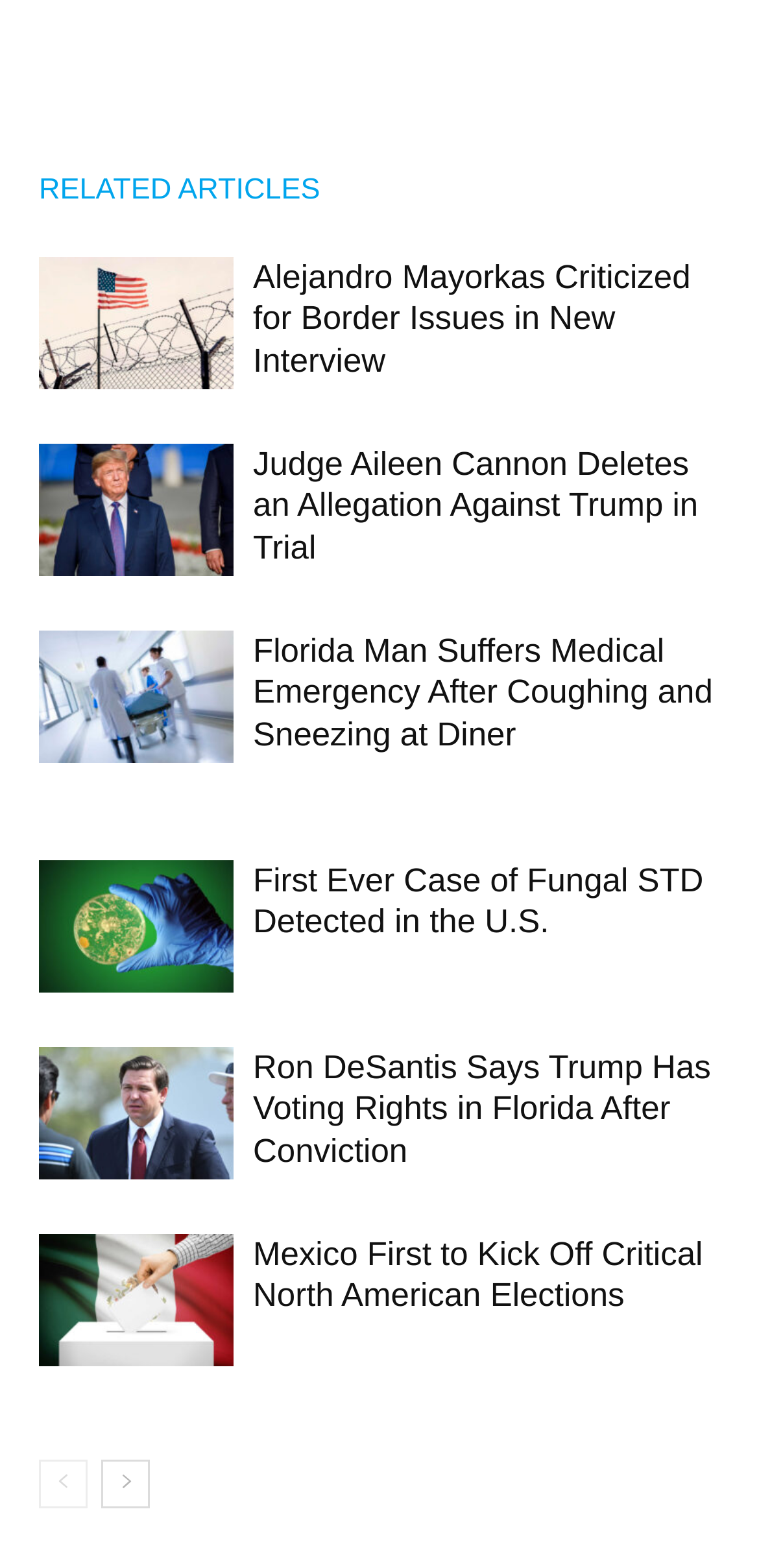How many articles are listed on this page?
Answer the question with a thorough and detailed explanation.

I counted the number of heading elements and their corresponding link elements, which represent individual articles. There are 8 pairs of heading and link elements, indicating 8 articles listed on this page.